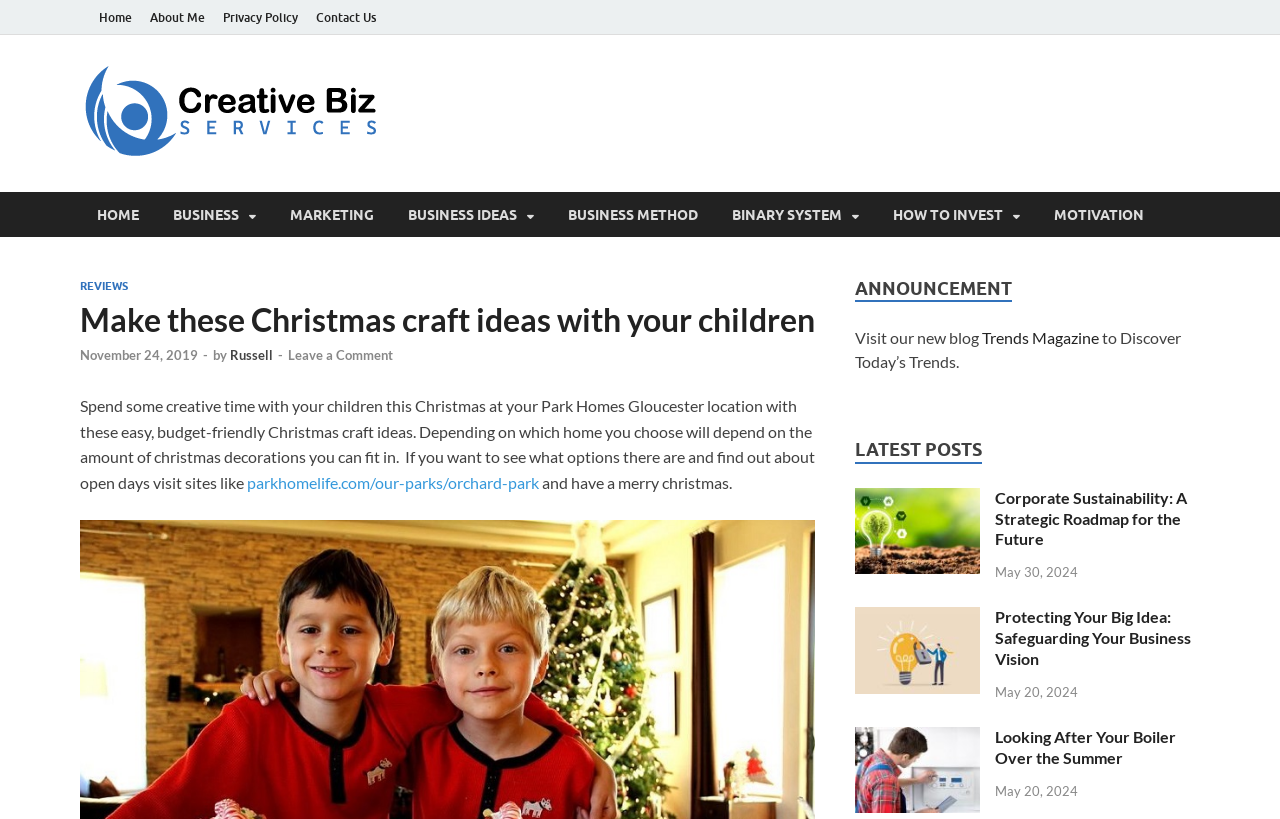Provide the bounding box for the UI element matching this description: "Privacy Policy".

[0.167, 0.0, 0.24, 0.043]